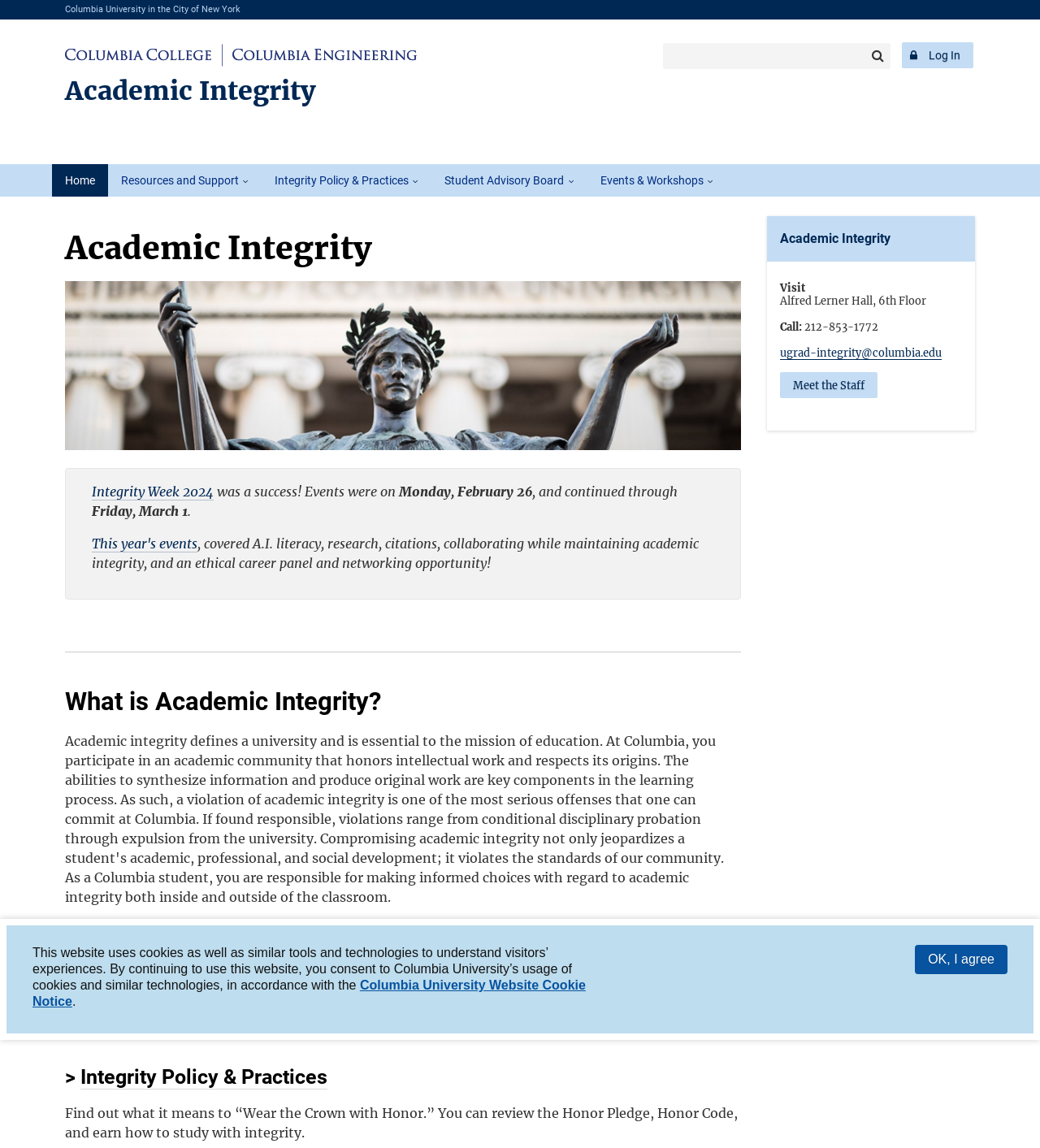Identify the bounding box coordinates of the area that should be clicked in order to complete the given instruction: "Click on the Integrity Week 2024 link". The bounding box coordinates should be four float numbers between 0 and 1, i.e., [left, top, right, bottom].

[0.088, 0.421, 0.205, 0.436]